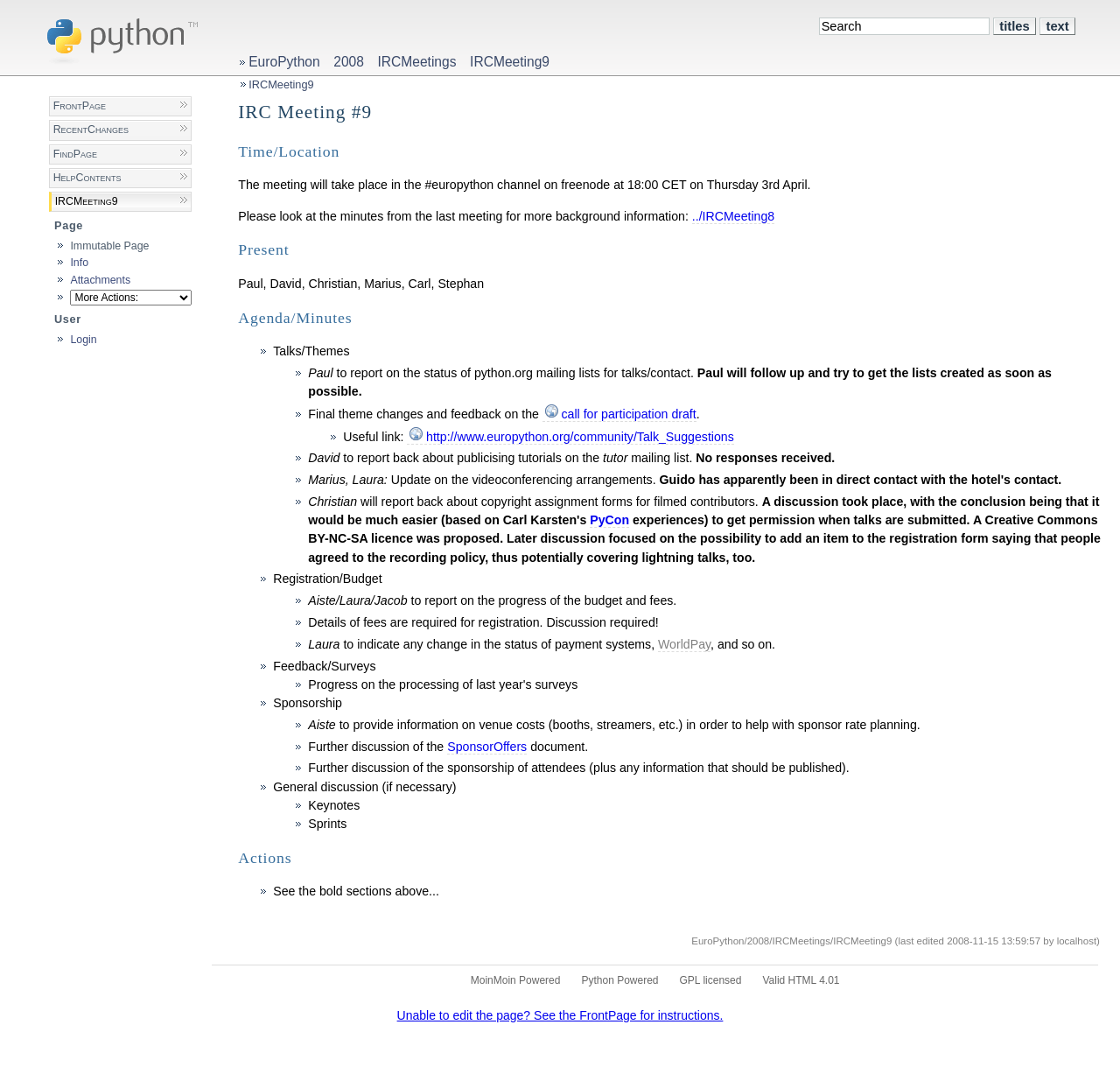Please find the bounding box coordinates of the element that needs to be clicked to perform the following instruction: "View IRCMeeting9 details". The bounding box coordinates should be four float numbers between 0 and 1, represented as [left, top, right, bottom].

[0.42, 0.05, 0.491, 0.064]